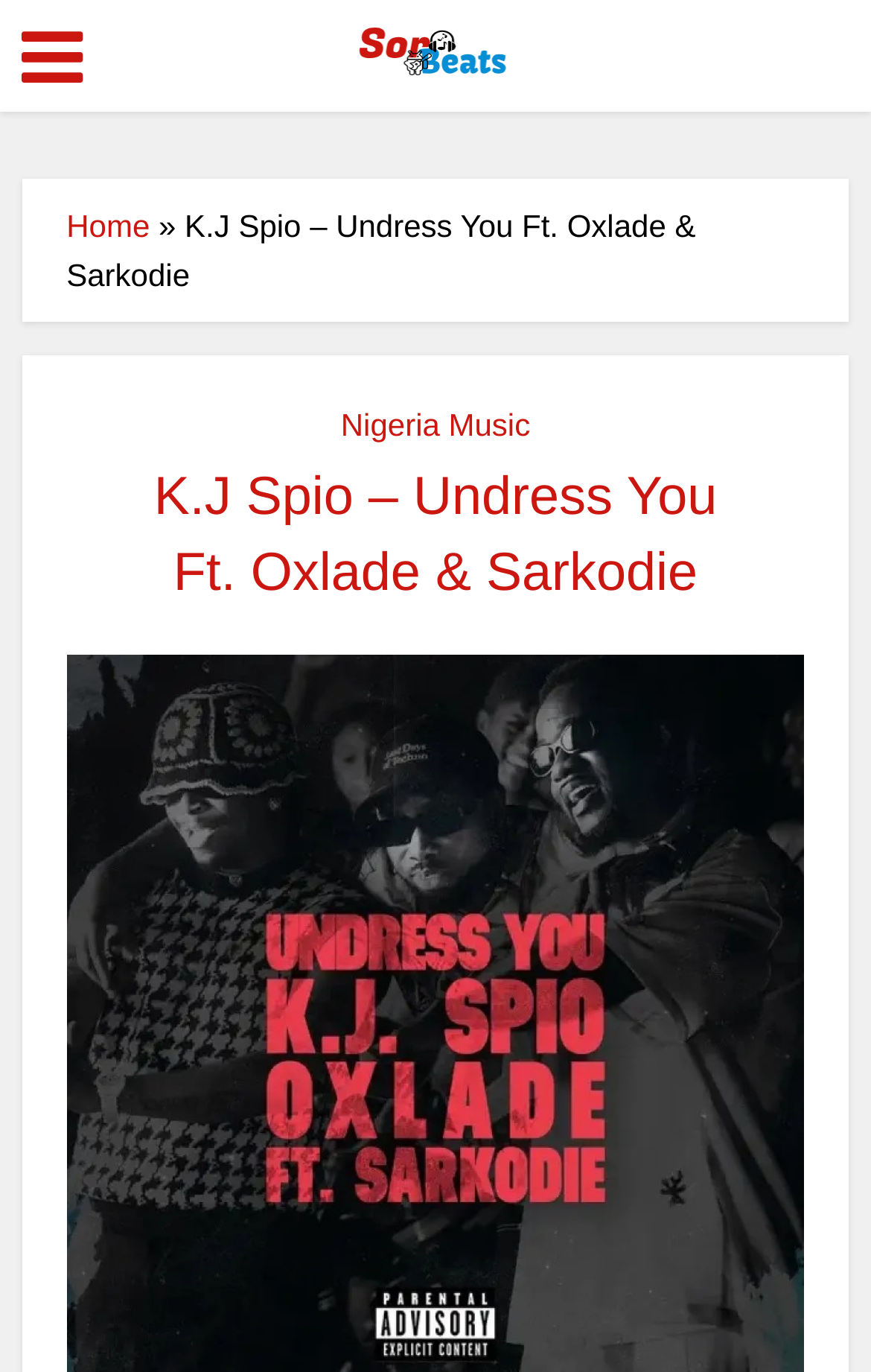Using the information in the image, give a detailed answer to the following question: How many links are there in the top section?

I counted the link elements in the top section of the webpage and found three links: '', 'Sorbeats', and 'Home'.